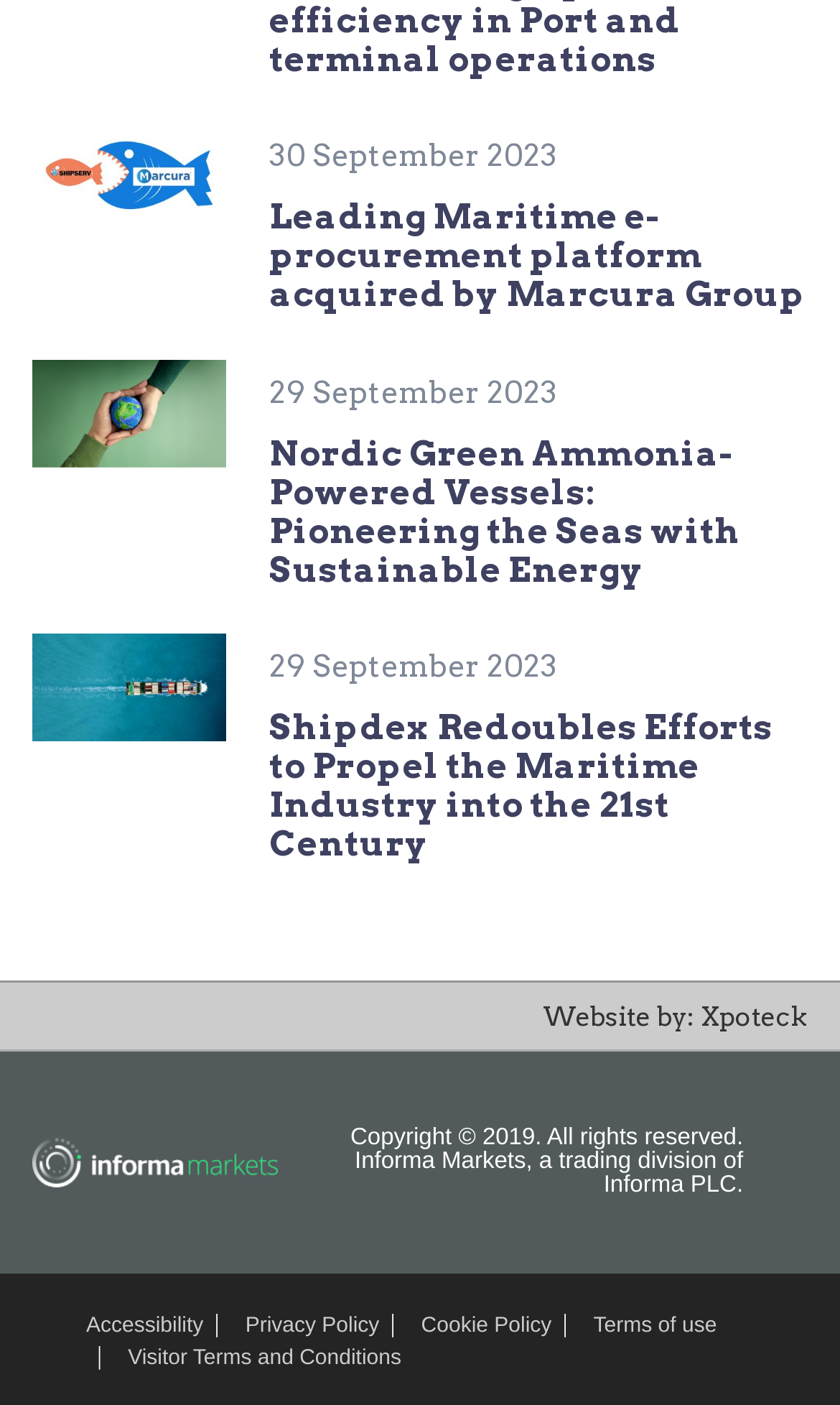Please determine the bounding box coordinates for the UI element described here. Use the format (top-left x, top-left y, bottom-right x, bottom-right y) with values bounded between 0 and 1: Terms of use

[0.706, 0.936, 0.853, 0.952]